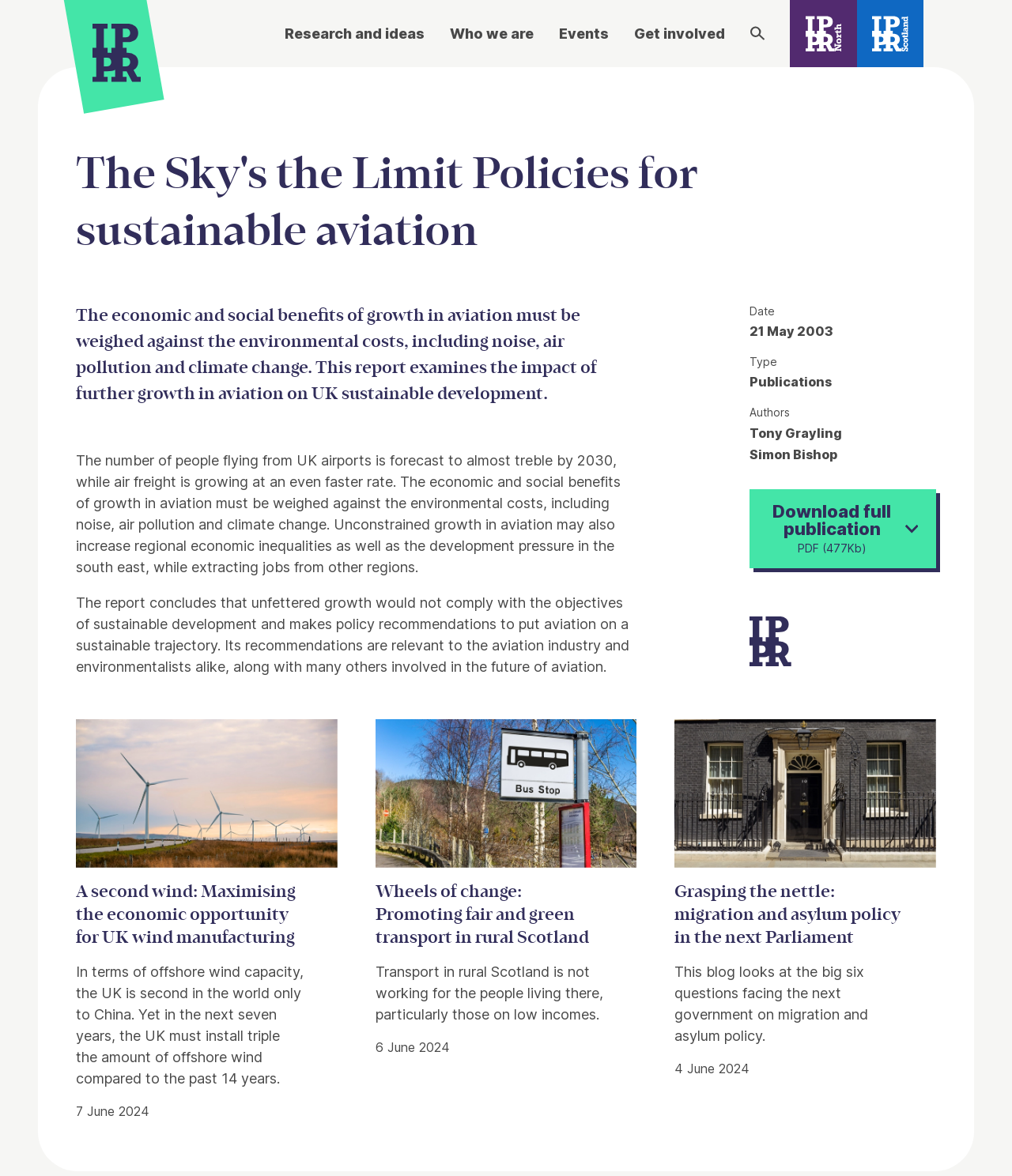Locate the bounding box coordinates of the element's region that should be clicked to carry out the following instruction: "Learn more about GetTaxBack". The coordinates need to be four float numbers between 0 and 1, i.e., [left, top, right, bottom].

None